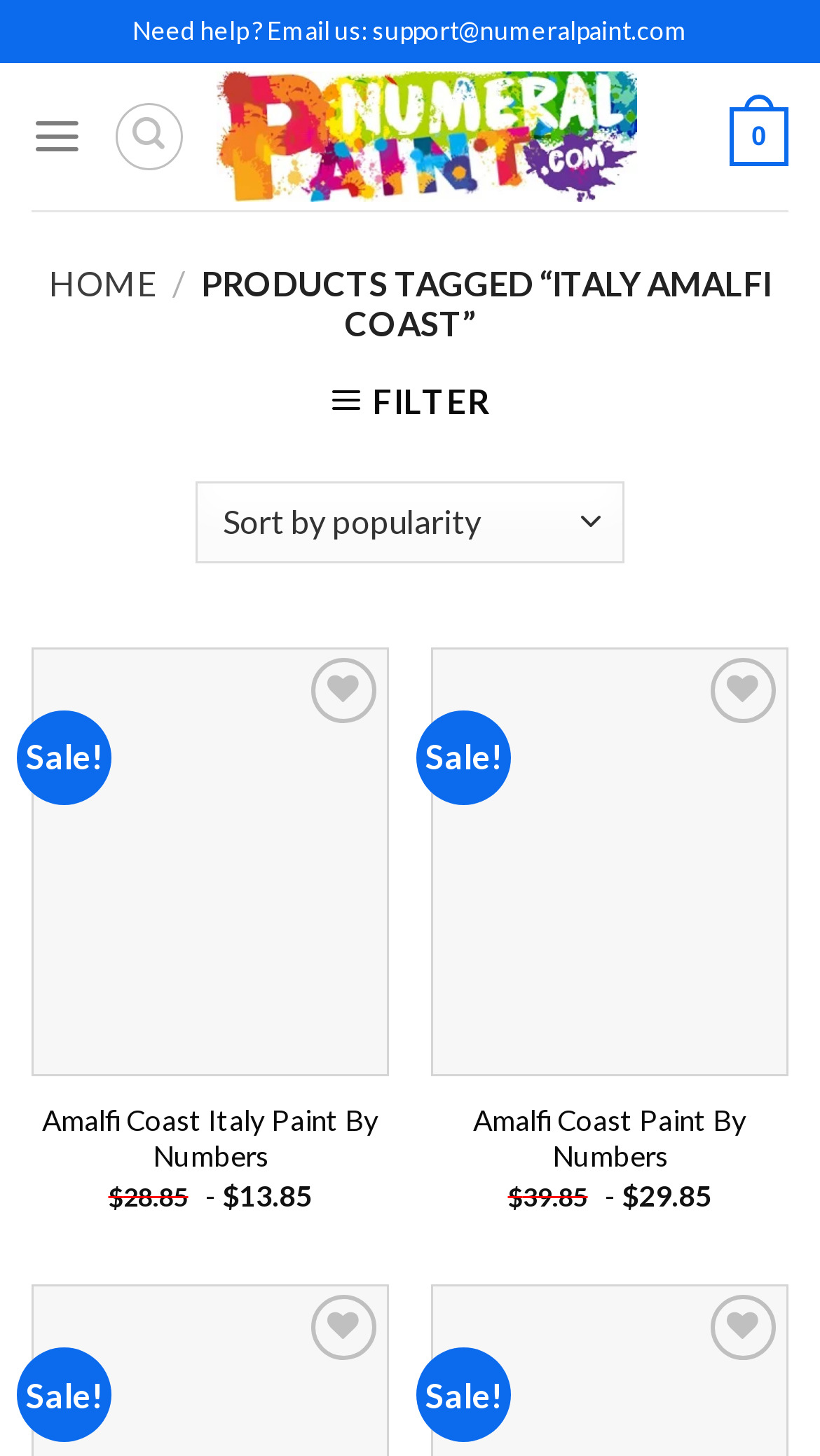Determine the bounding box coordinates of the section I need to click to execute the following instruction: "Add 'Amalfi Coast Italy Paint By Numbers' to wishlist". Provide the coordinates as four float numbers between 0 and 1, i.e., [left, top, right, bottom].

[0.344, 0.507, 0.449, 0.551]